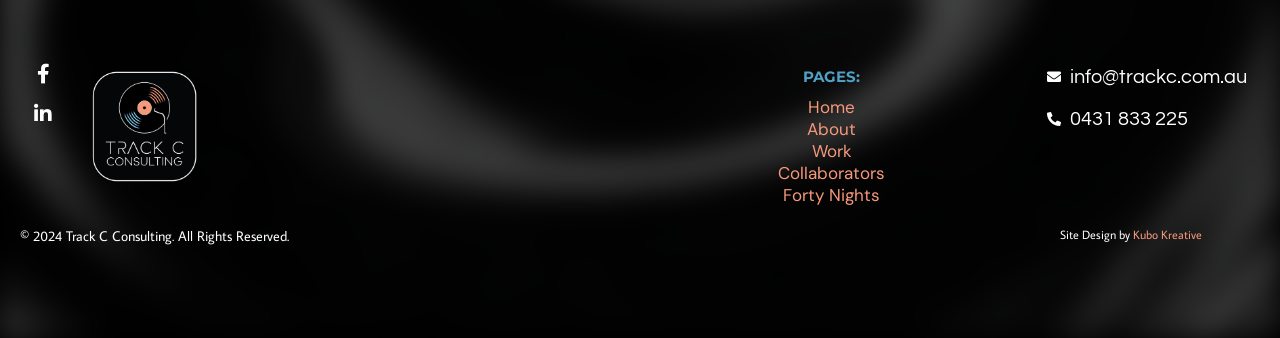Respond with a single word or phrase for the following question: 
What is the phone number of the company?

0431 833 225